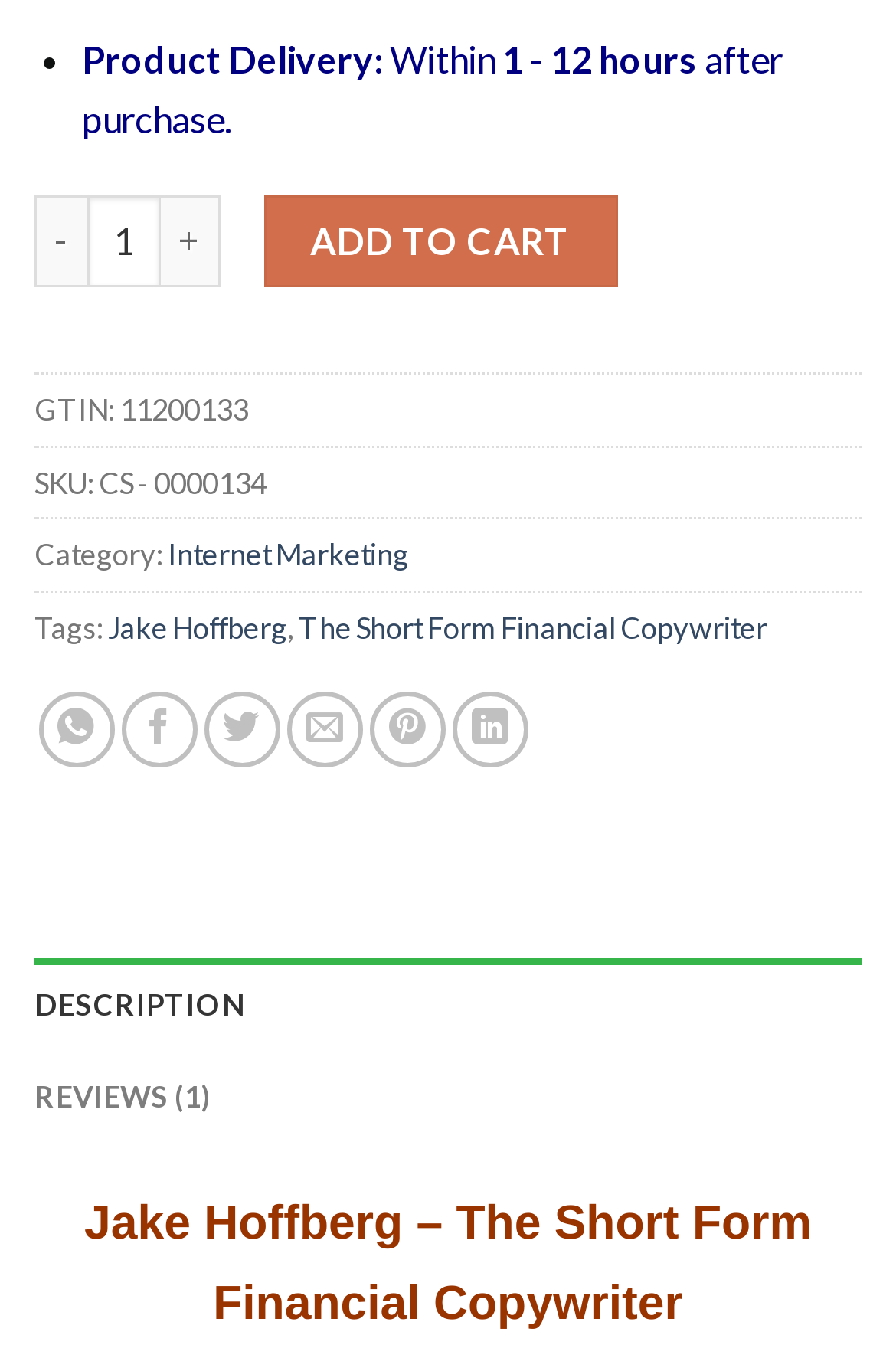Specify the bounding box coordinates (top-left x, top-left y, bottom-right x, bottom-right y) of the UI element in the screenshot that matches this description: The Short Form Financial Copywriter

[0.333, 0.452, 0.856, 0.479]